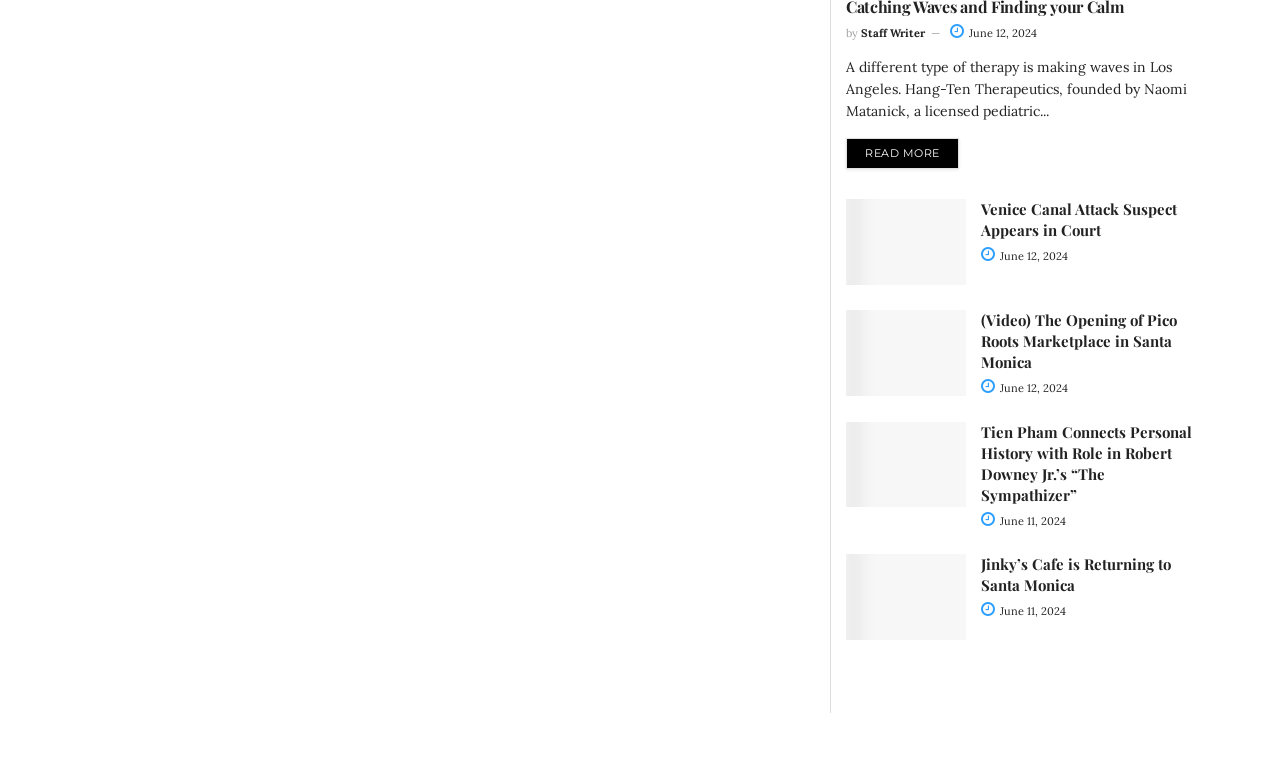Could you provide the bounding box coordinates for the portion of the screen to click to complete this instruction: "Read the article about Tien Pham in Robert Downey Jr.’s “The Sympathizer”"?

[0.661, 0.543, 0.755, 0.654]